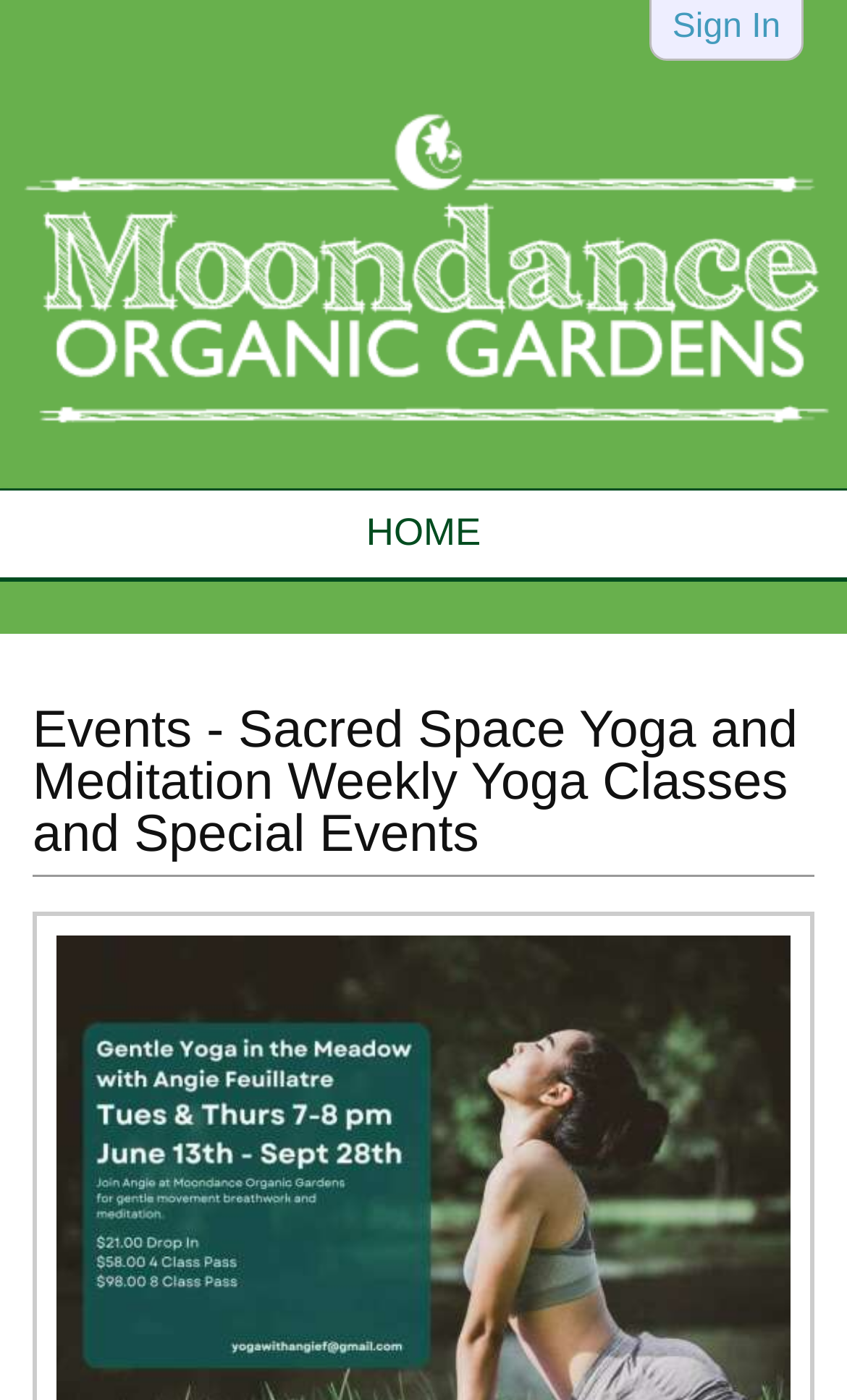Please identify the webpage's heading and generate its text content.

Events - Sacred Space Yoga and Meditation Weekly Yoga Classes and Special Events